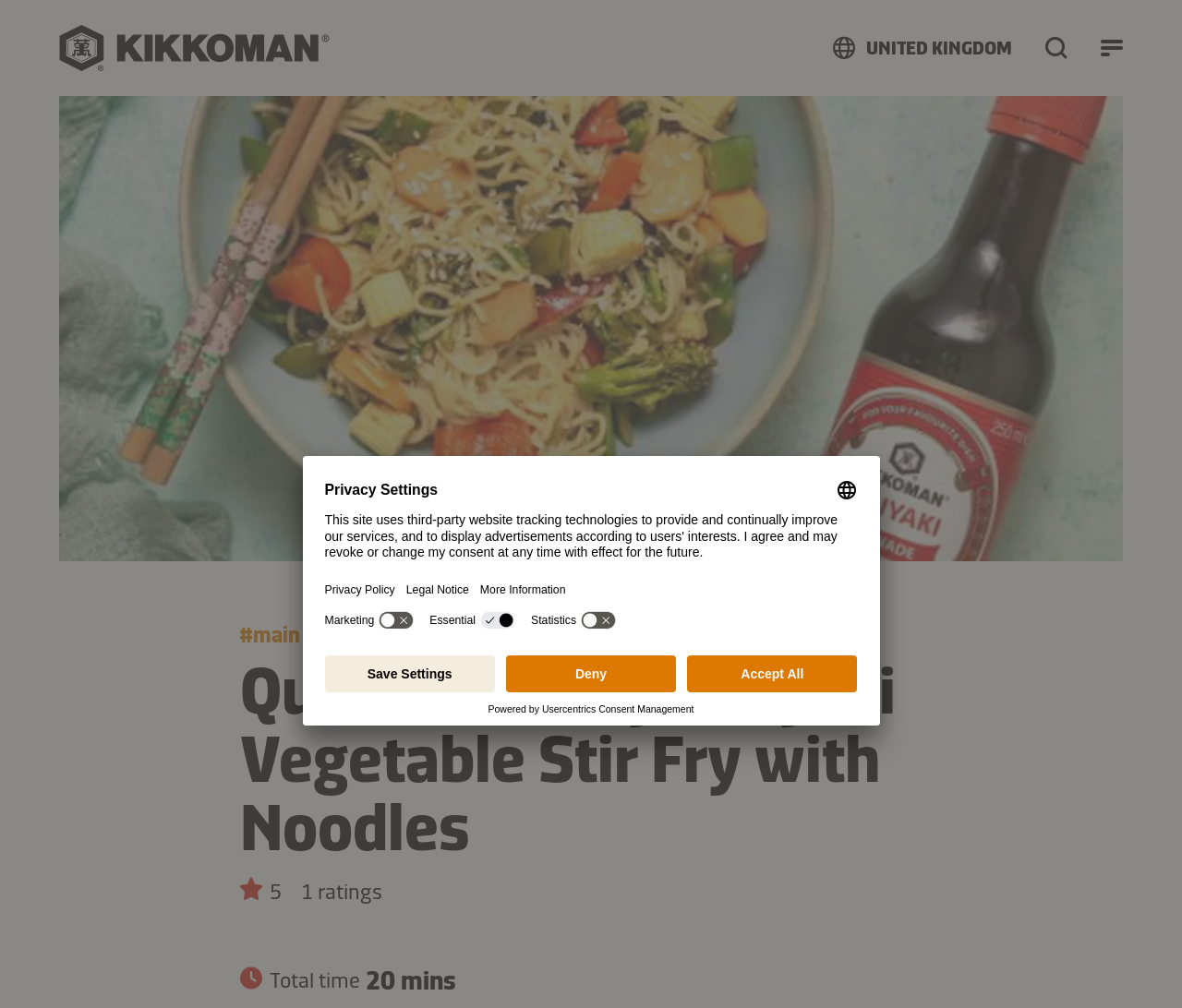What is the total time required for the recipe?
Carefully examine the image and provide a detailed answer to the question.

The total time required for the recipe can be found in the section below the recipe title, where it says 'Total time' followed by '20 mins'.